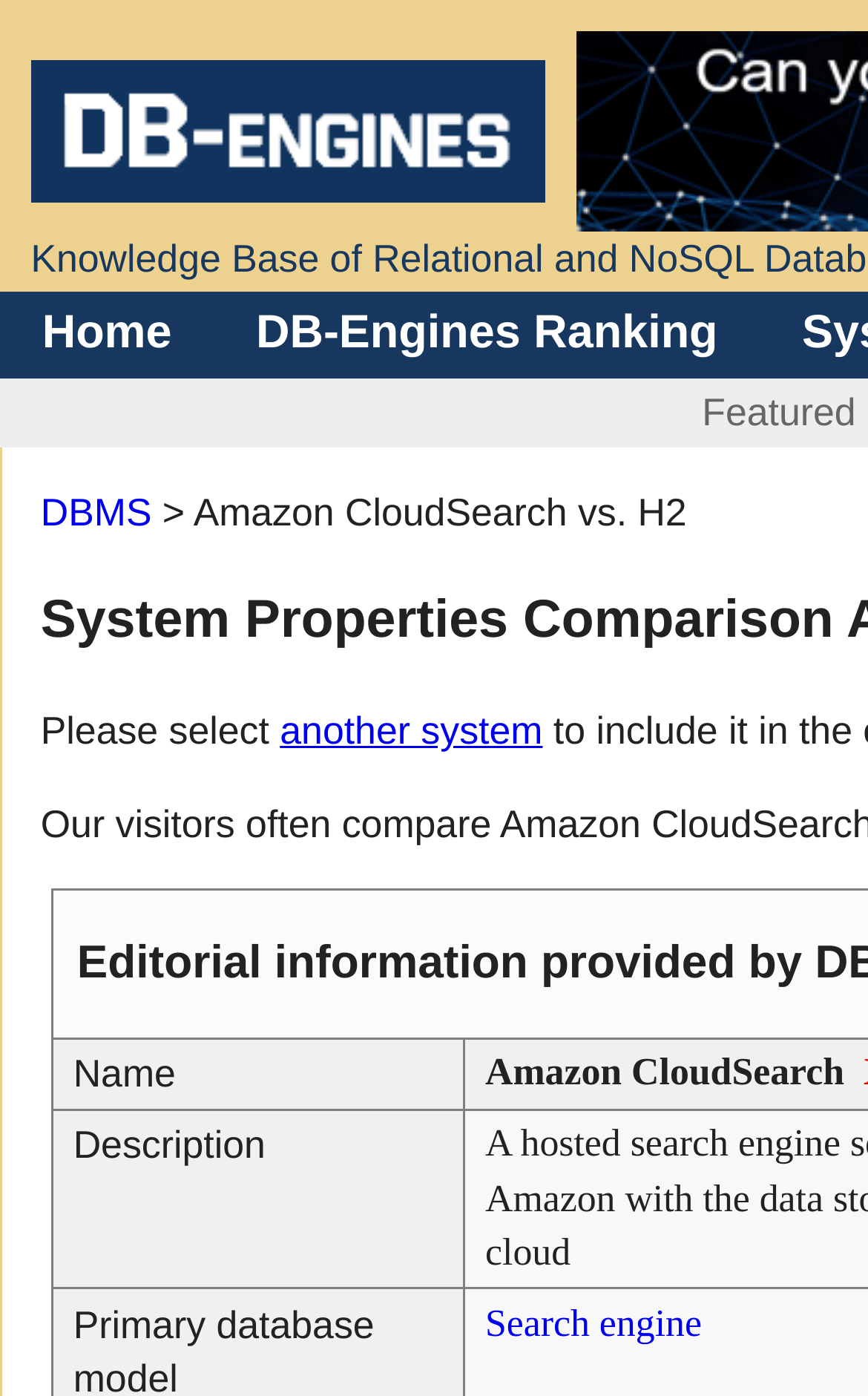What is the name of the website mentioned in the logo?
From the screenshot, provide a brief answer in one word or phrase.

DB-Engines